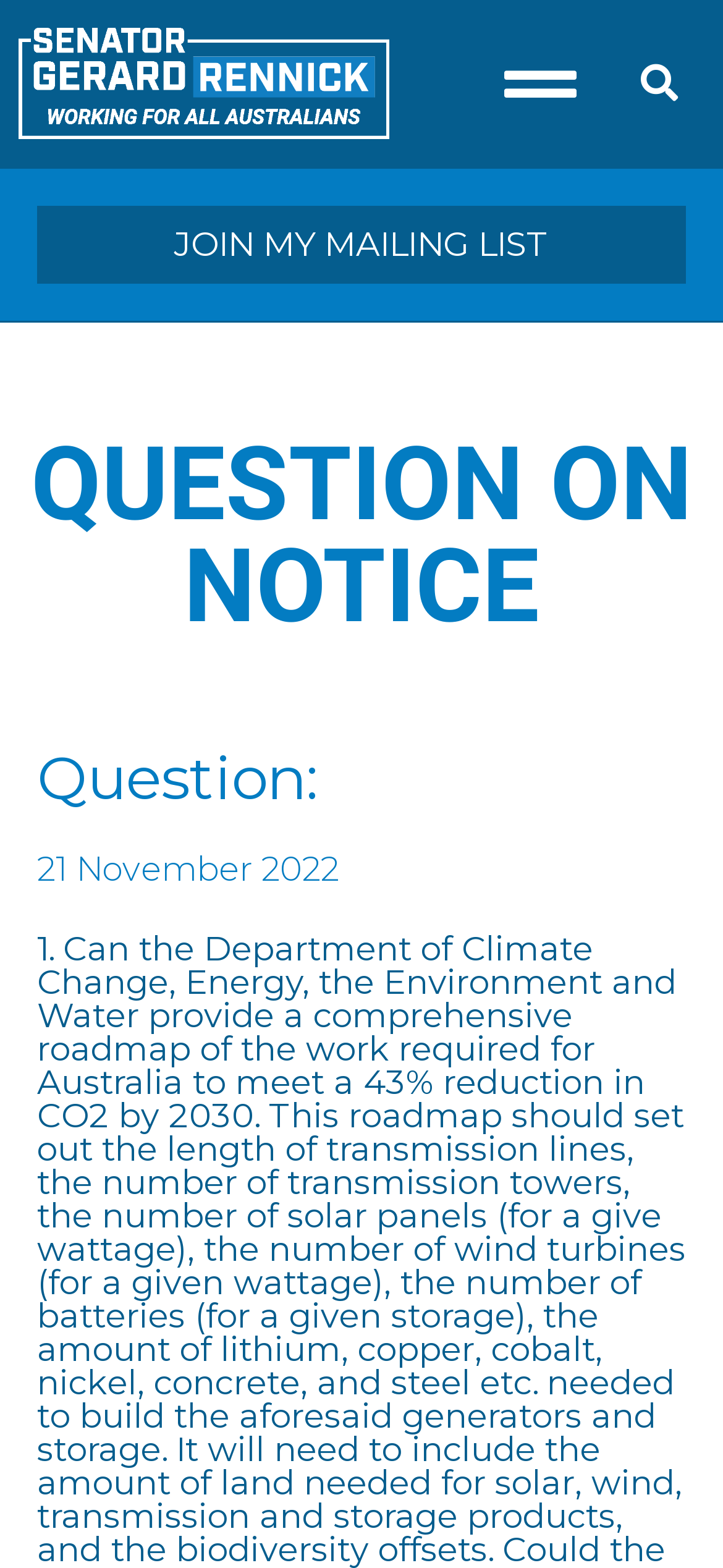With reference to the image, please provide a detailed answer to the following question: What is the department mentioned in the question?

I found the answer by reading the text of the root element which mentions the department. The department is mentioned as the entity that is being asked to provide a comprehensive roadmap for reducing CO2 emissions.